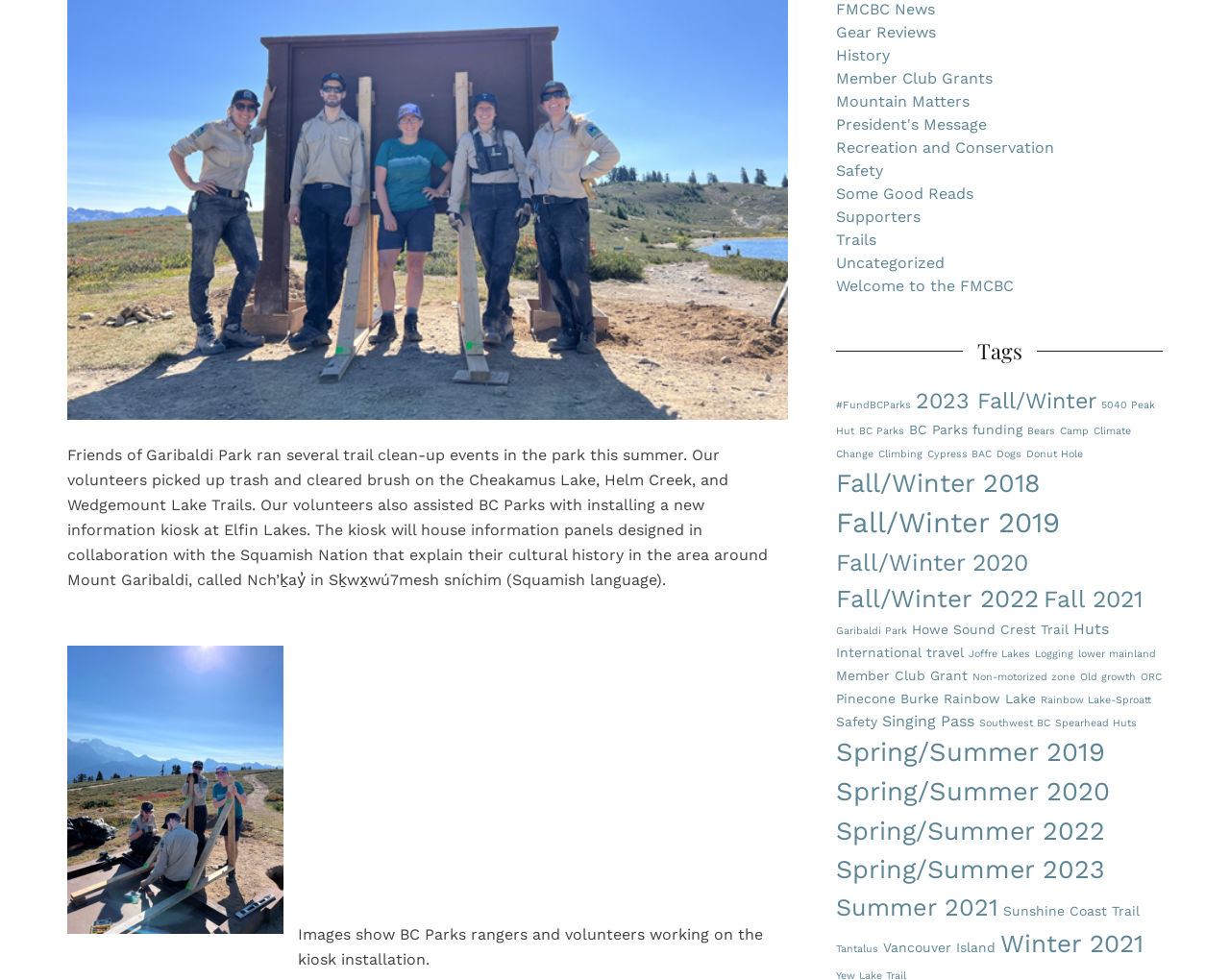Please find the bounding box for the UI element described by: "lower mainland".

[0.877, 0.661, 0.94, 0.674]